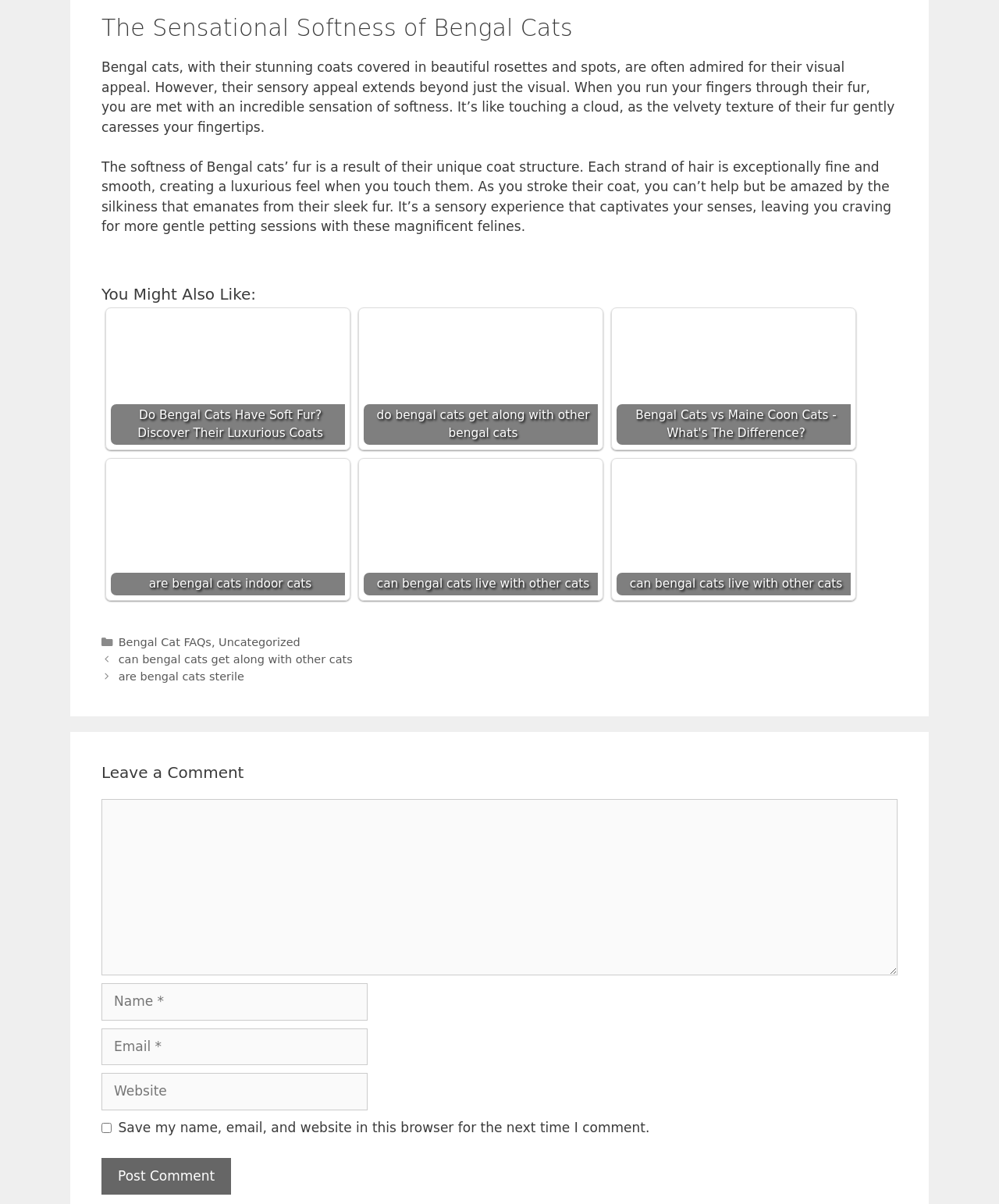Find the bounding box coordinates of the clickable element required to execute the following instruction: "Enter your name". Provide the coordinates as four float numbers between 0 and 1, i.e., [left, top, right, bottom].

[0.102, 0.817, 0.368, 0.848]